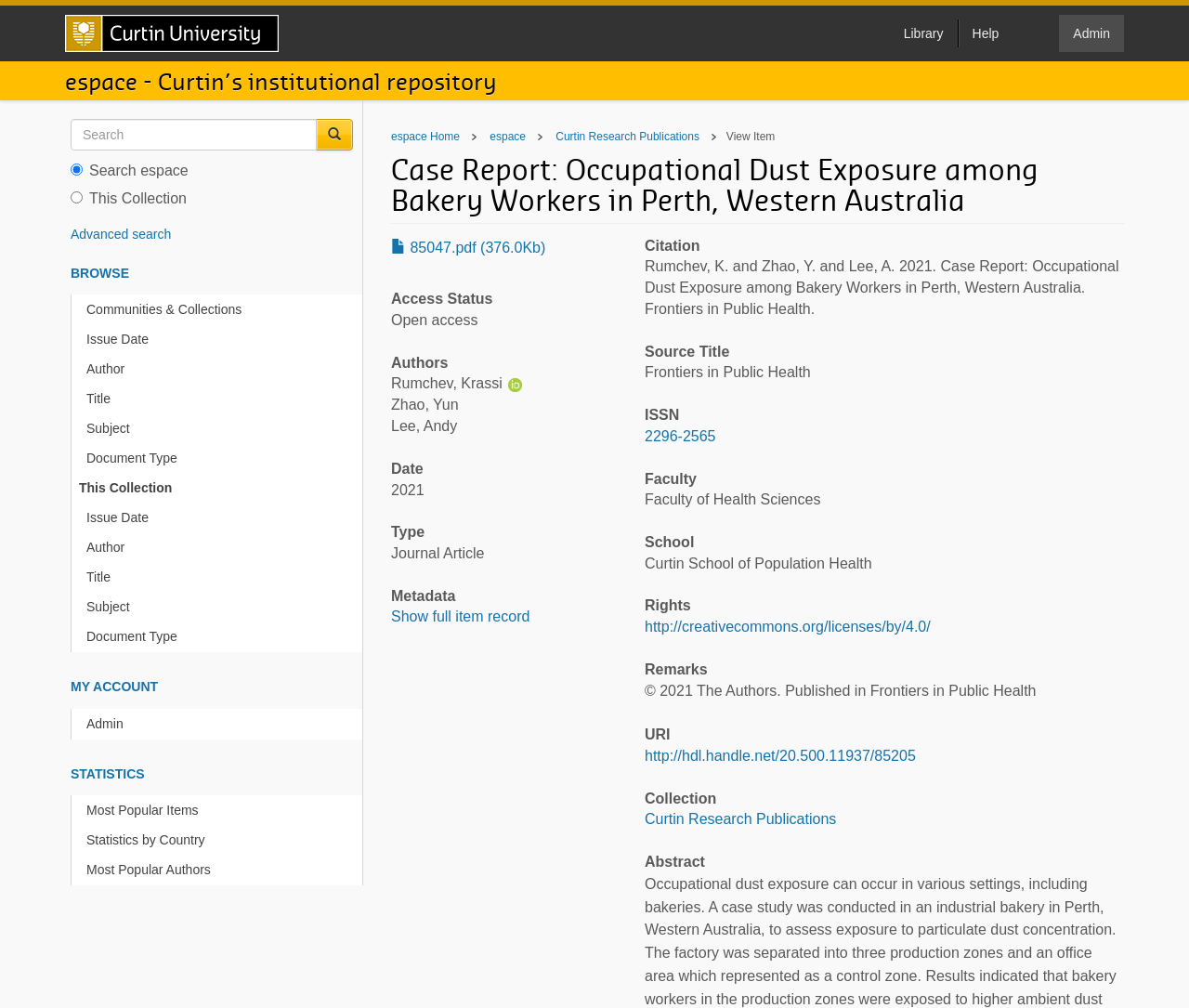Extract the bounding box coordinates for the described element: "espace - Curtin’s institutional repository". The coordinates should be represented as four float numbers between 0 and 1: [left, top, right, bottom].

[0.055, 0.061, 0.945, 0.1]